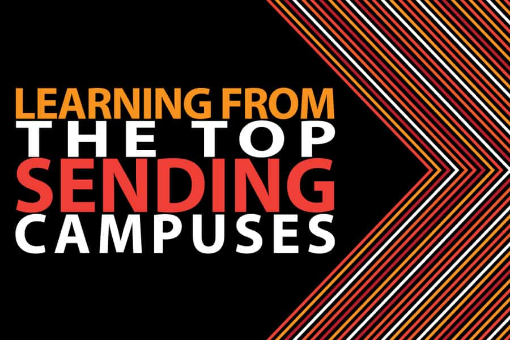Explain in detail what you see in the image.

The image titled "Learning from the Top Sending Campuses" features bold, striking typography against a black background. The text emphasizes the importance of education and recruitment, specifically focusing on leading campuses that excel in sending students to impactful opportunities. The vibrant colors, predominantly red and white, combined with dynamic striped patterns extending toward the right, visually convey movement and progress. This imagery aligns with the theme of the article by Tim Casteel, which explores effective recruitment strategies for raising long-term college ministers. The design suggests a forward-thinking approach, inviting viewers to engage with the content and understand the significance of these top campuses in building a strong future.